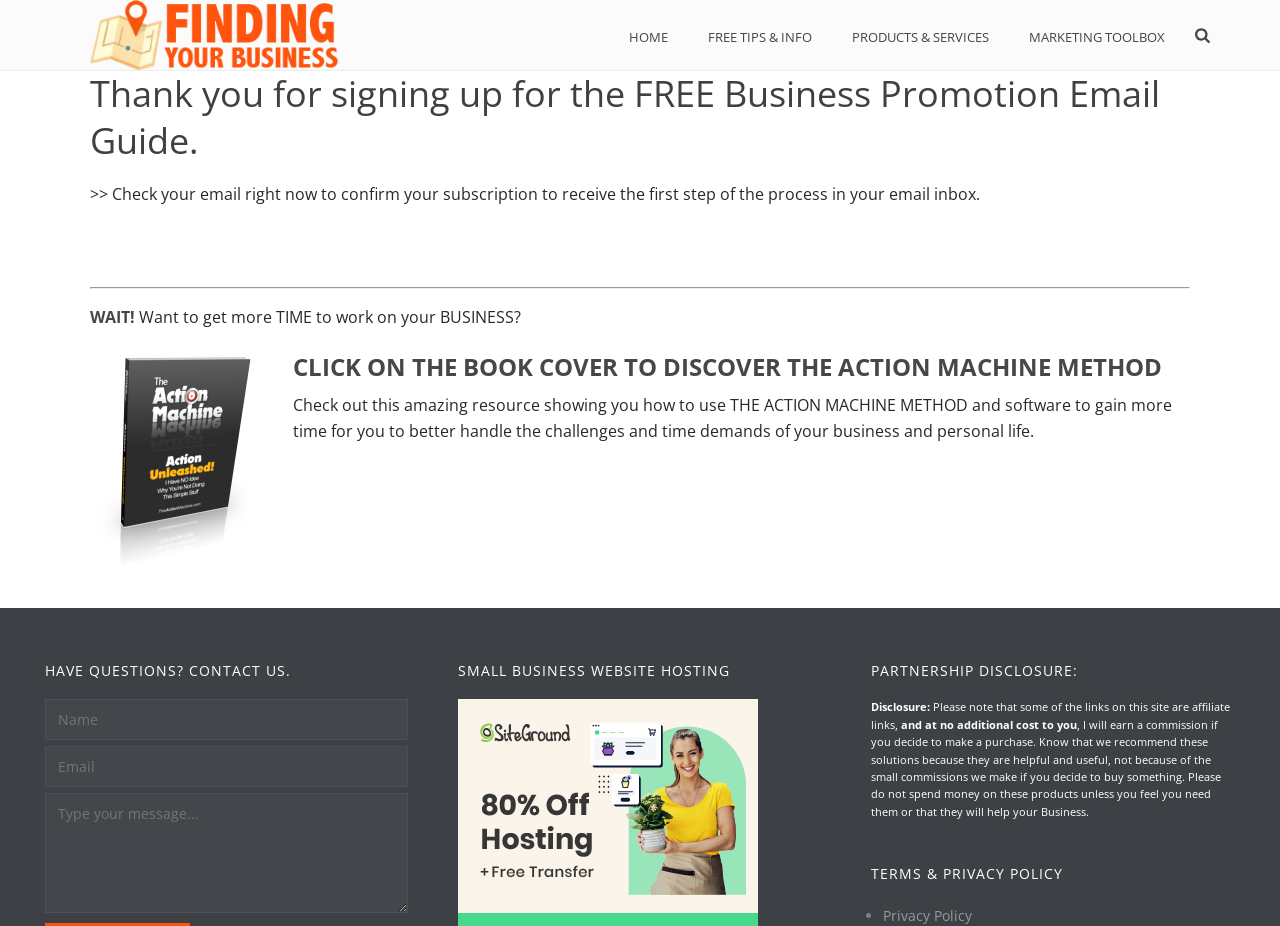What is the topic of the FREE Business Promotion Email Guide?
Please interpret the details in the image and answer the question thoroughly.

The heading 'Thank you for signing up for the FREE Business Promotion Email Guide.' suggests that the guide is related to business promotion, and the user has signed up to receive it in their email inbox.